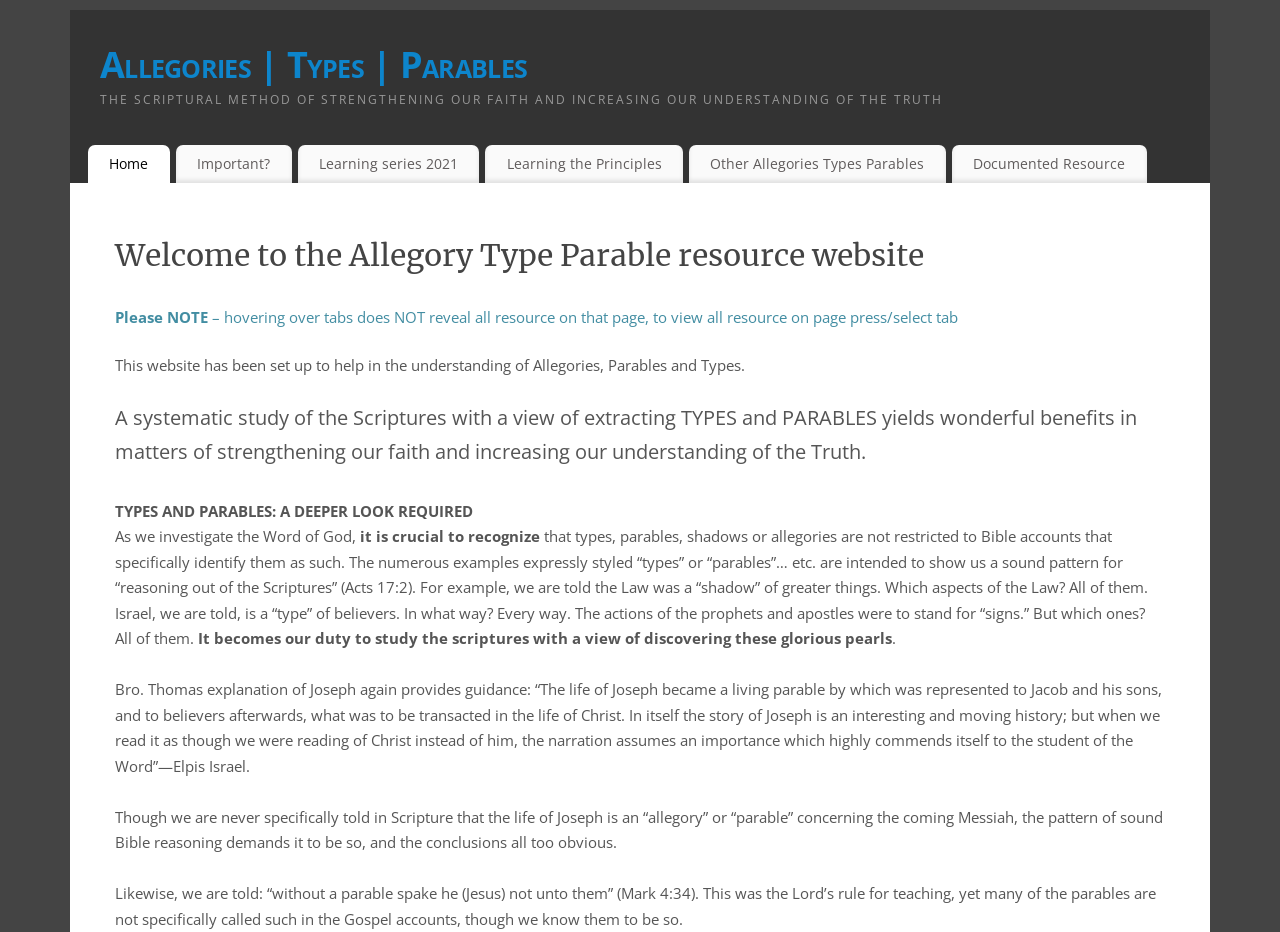Elaborate on the different components and information displayed on the webpage.

This webpage is dedicated to exploring allegories, types, and parables in scripture, with a focus on strengthening faith and increasing understanding of the truth. At the top of the page, there is a header section with a title "Allegories | Types | Parables" and a subtitle "THE SCRIPTURAL METHOD OF STRENGTHENING OUR FAITH AND INCREASING OUR UNDERSTANDING OF THE TRUTH". Below this, there are six navigation links: "Home", "Important?", "Learning series 2021", "Learning the Principles", "Other Allegories Types Parables", and "Documented Resource".

Following the navigation links, there is a welcome message "Welcome to the Allegory Type Parable resource website" in a heading format. Below this, there is a note "Please NOTE" with a brief instruction on how to view all resources on a page. The main content of the page is divided into several sections, each discussing the importance of understanding allegories, types, and parables in scripture.

The first section explains the purpose of the website, which is to help in understanding allegories, parables, and types. The second section discusses the benefits of a systematic study of scripture, yielding wonderful benefits in strengthening faith and increasing understanding of the truth. The third section has a heading "TYPES AND PARABLES: A DEEPER LOOK REQUIRED" and explores the importance of recognizing that types, parables, shadows, or allegories are not restricted to specific Bible accounts.

The rest of the page continues to discuss the importance of studying scripture to discover these "glorious pearls" and provides examples from the Bible, such as the story of Joseph, to illustrate the point. There are a total of 11 paragraphs of text on the page, with no images. The overall layout is organized, with clear headings and concise text.